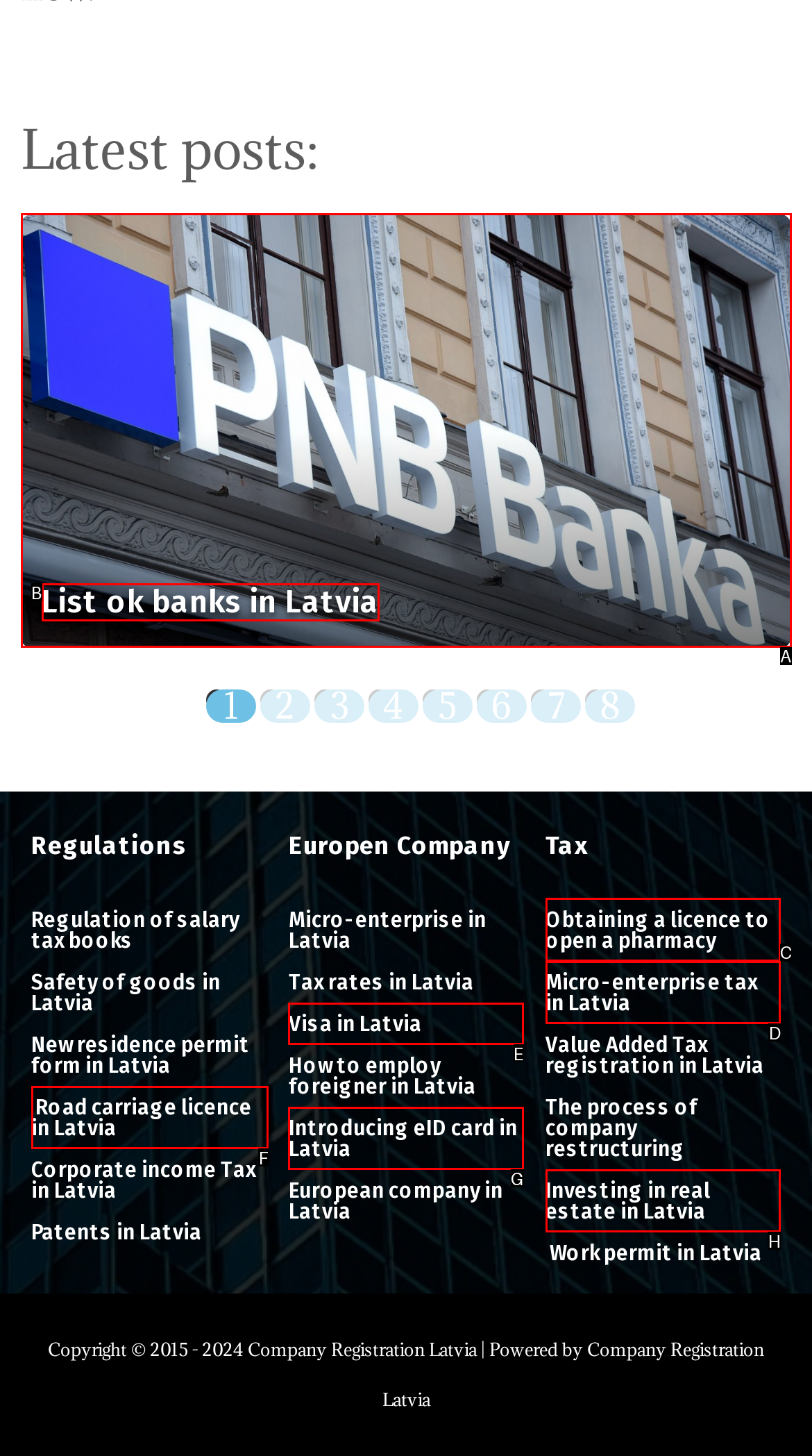Identify the letter of the option that should be selected to accomplish the following task: Read about 'Obtaining a licence to open a pharmacy'. Provide the letter directly.

C